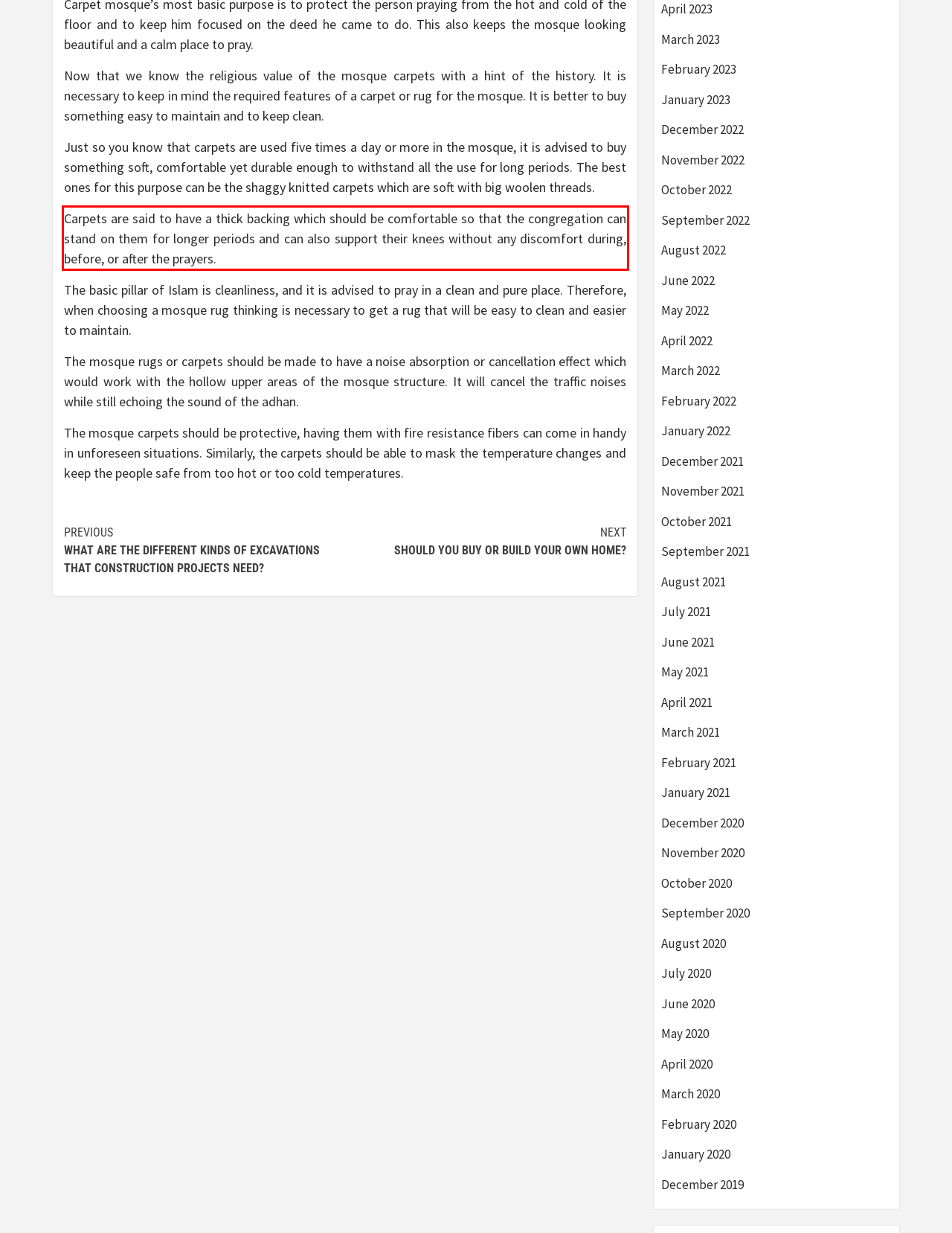From the given screenshot of a webpage, identify the red bounding box and extract the text content within it.

Carpets are said to have a thick backing which should be comfortable so that the congregation can stand on them for longer periods and can also support their knees without any discomfort during, before, or after the prayers.